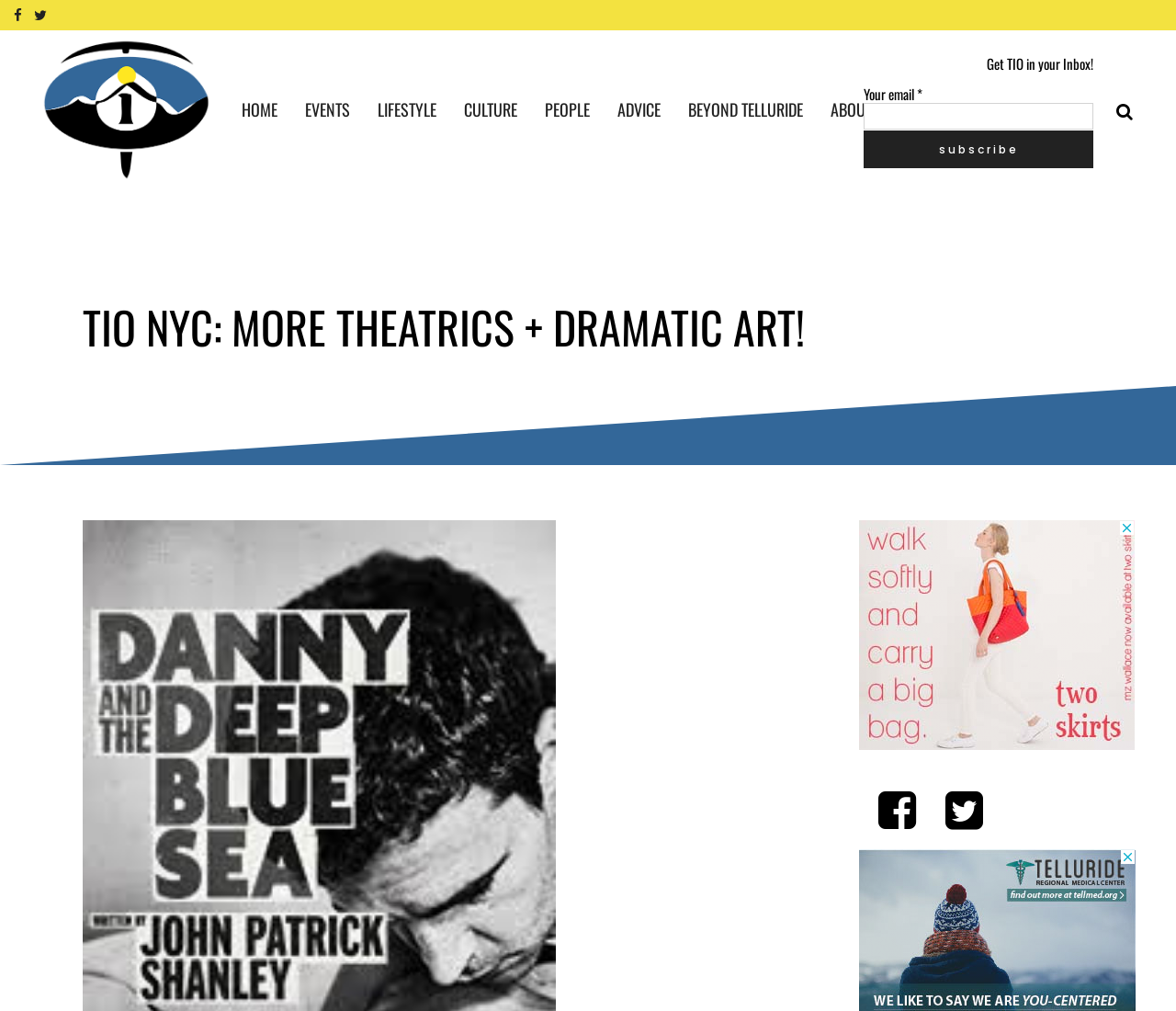What is the logo of the website?
Analyze the screenshot and provide a detailed answer to the question.

There are multiple images with the same description 'Logo' located at the top-left corner of the page, suggesting that the logo of the website is represented by these images.